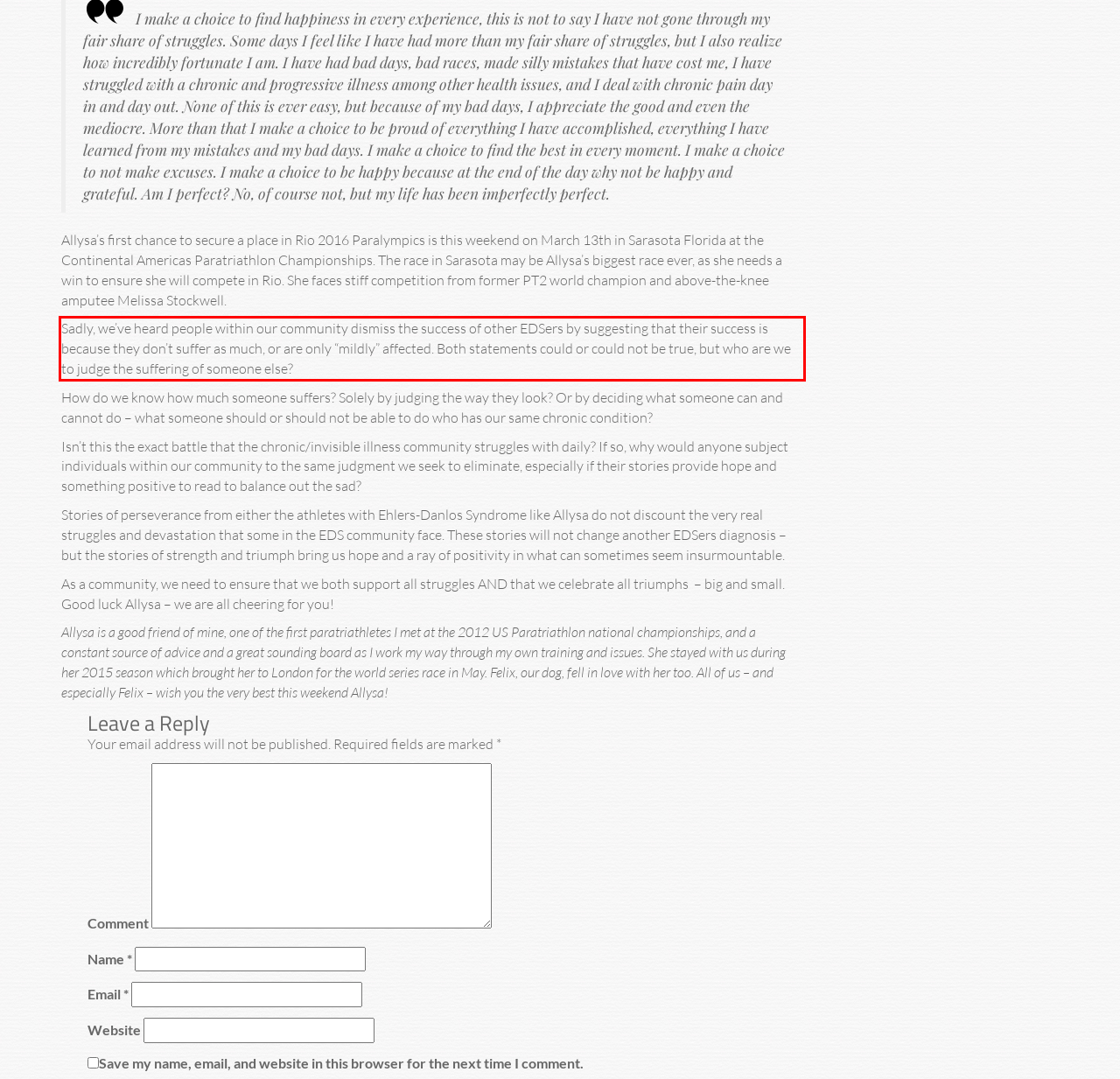From the provided screenshot, extract the text content that is enclosed within the red bounding box.

Sadly, we’ve heard people within our community dismiss the success of other EDSers by suggesting that their success is because they don’t suffer as much, or are only “mildly” affected. Both statements could or could not be true, but who are we to judge the suffering of someone else?